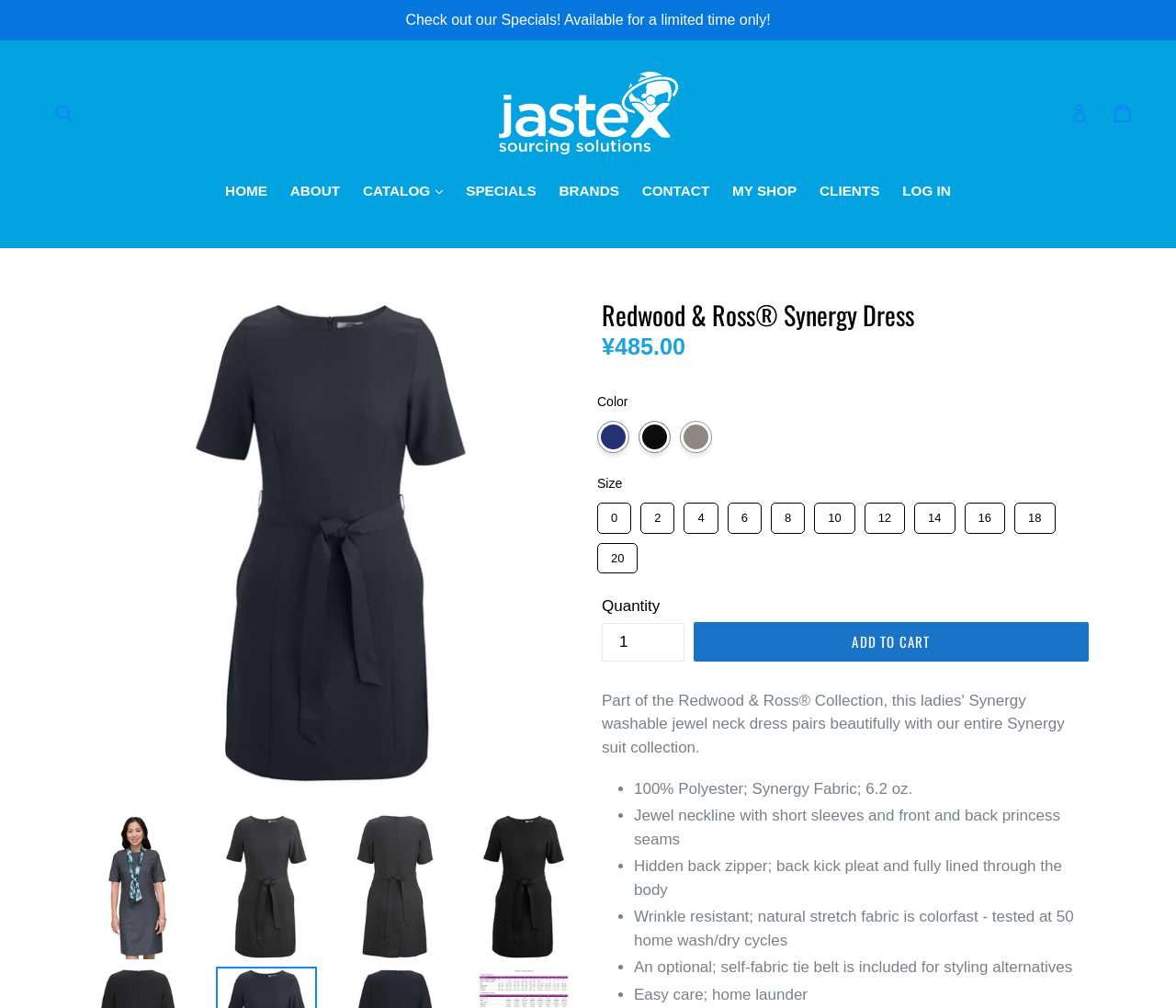What is the fabric of the dress?
Look at the image and respond with a one-word or short phrase answer.

100% Polyester